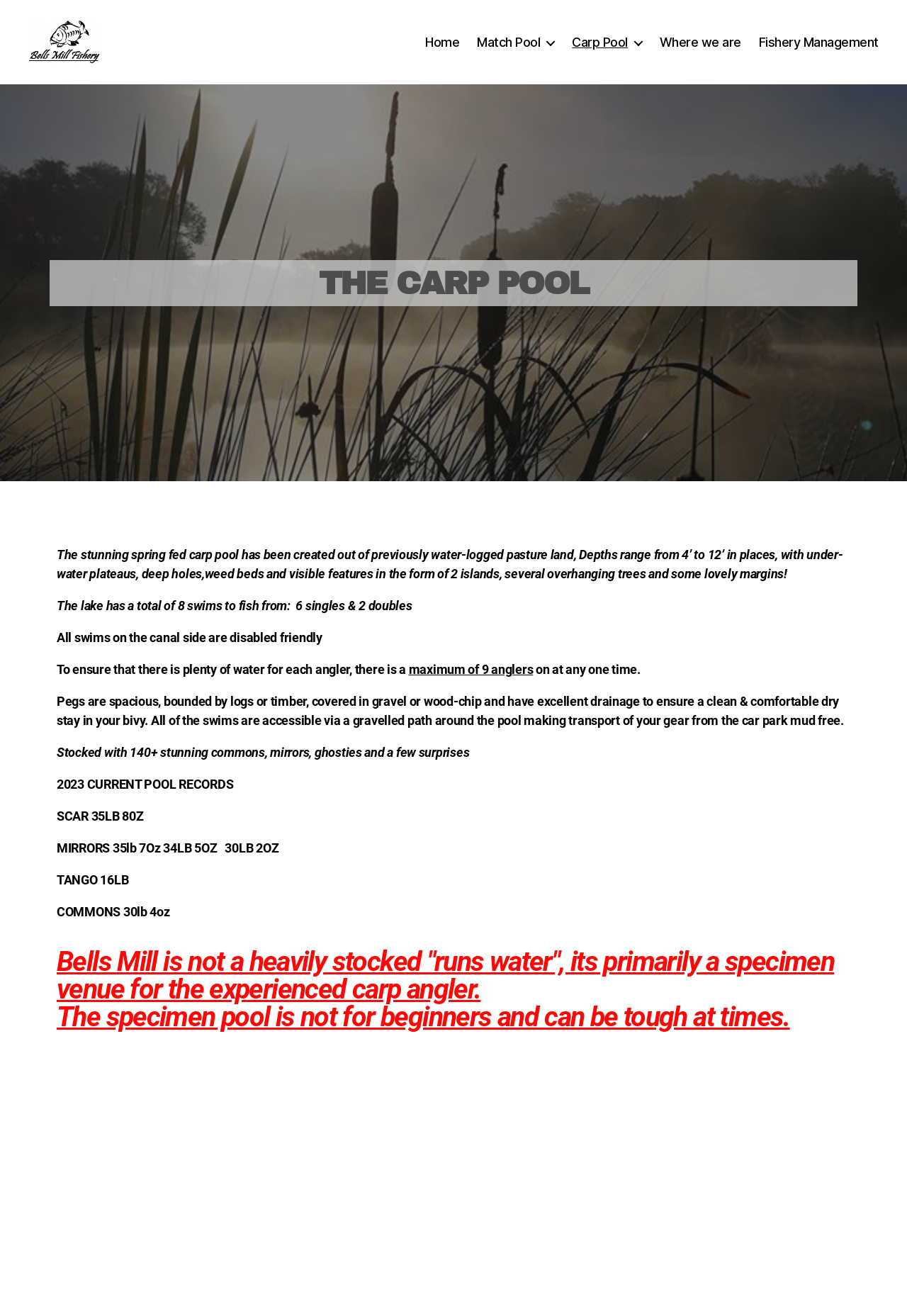Describe all the visual and textual components of the webpage comprehensively.

The webpage is about Carp Pool at Bells Mill Fishery. At the top left, there is a link and an image with the same name "Bells Mill Fishery". Below this, there is a horizontal navigation bar with five links: "Home", "Match Pool", "Carp Pool", "Where we are", and "Fishery Management". 

The main content of the webpage is divided into two sections. The first section is headed by "THE CARP POOL" and provides information about the carp pool. It describes the pool as a stunning spring-fed carp pool with varying depths, underwater plateaus, deep holes, weed beds, and visible features like islands and overhanging trees. There are eight swims to fish from, including six singles and two doubles, and all swims on the canal side are disabled-friendly. The section also mentions that there is a maximum of nine anglers allowed at any one time to ensure plenty of water for each angler.

The second section provides more details about the pool, including the pegs, which are spacious, bounded by logs or timber, and have excellent drainage. The pool is stocked with over 140 stunning commons, mirrors, ghosties, and a few surprises. The current pool records are also listed, including the scar, mirrors, tango, and commons. 

Finally, there is a heading that describes Bells Mill as a specimen venue for experienced carp anglers, noting that it is not a heavily stocked "runs water" and can be tough at times.